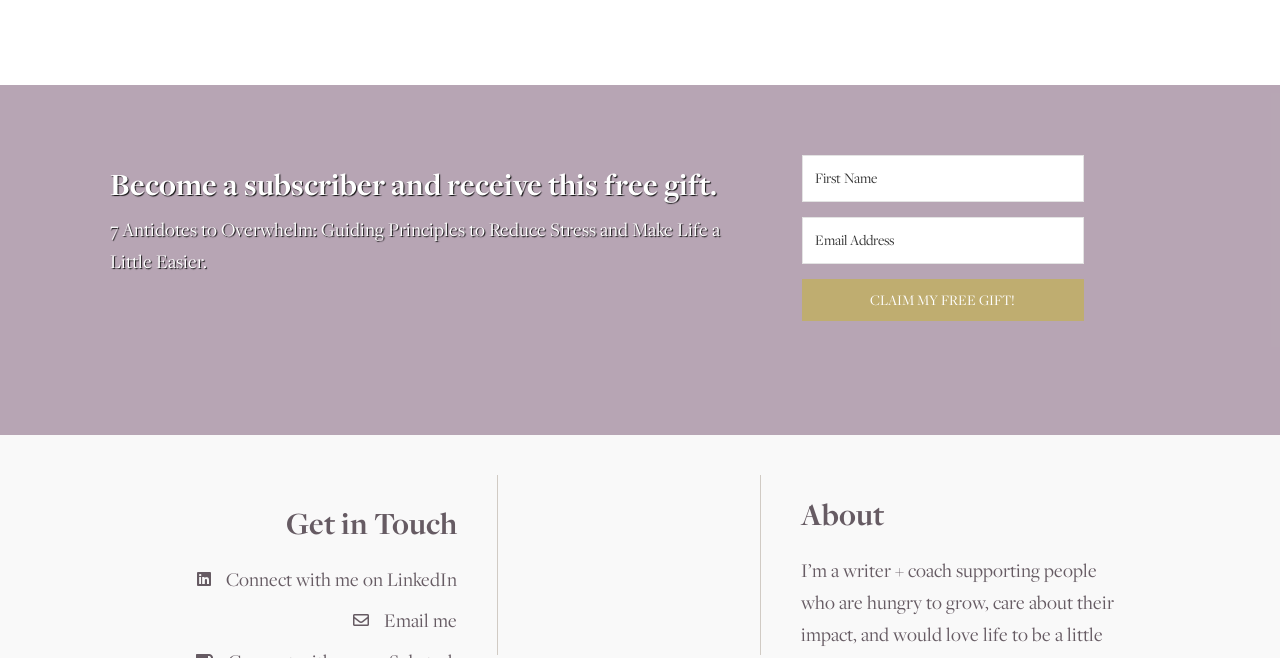Find the bounding box of the UI element described as: "Email me". The bounding box coordinates should be given as four float values between 0 and 1, i.e., [left, top, right, bottom].

[0.3, 0.918, 0.357, 0.966]